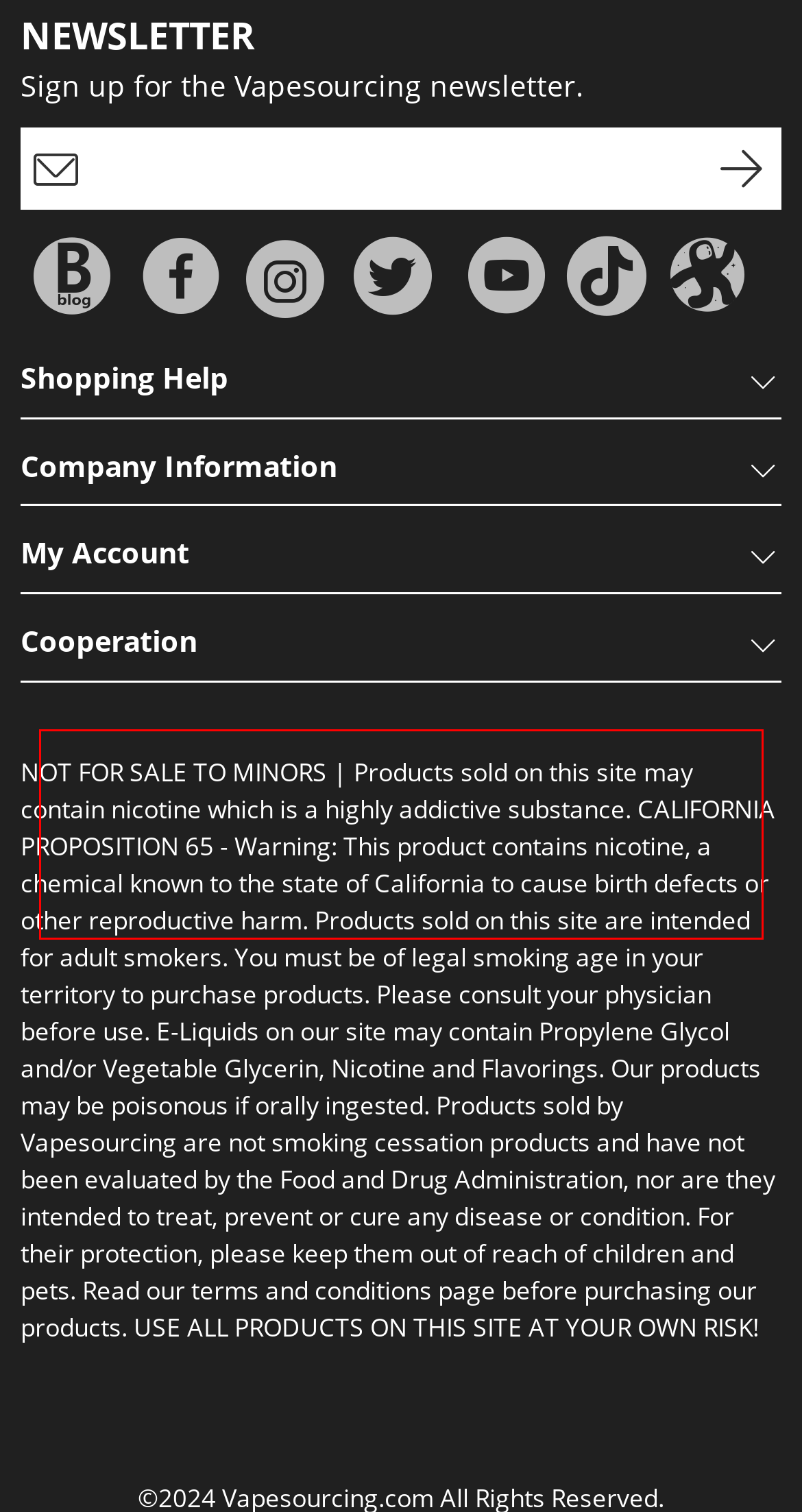You have a screenshot with a red rectangle around a UI element. Recognize and extract the text within this red bounding box using OCR.

The Cleito uses a revolutionary new coil design that frees up even more restriction in the airflow by eliminating the need for a static chimney within the tank itself. This results in an expanded flavor profile and increased vapor production. Combined with a claptonized kanthal coil for maximum flavor.